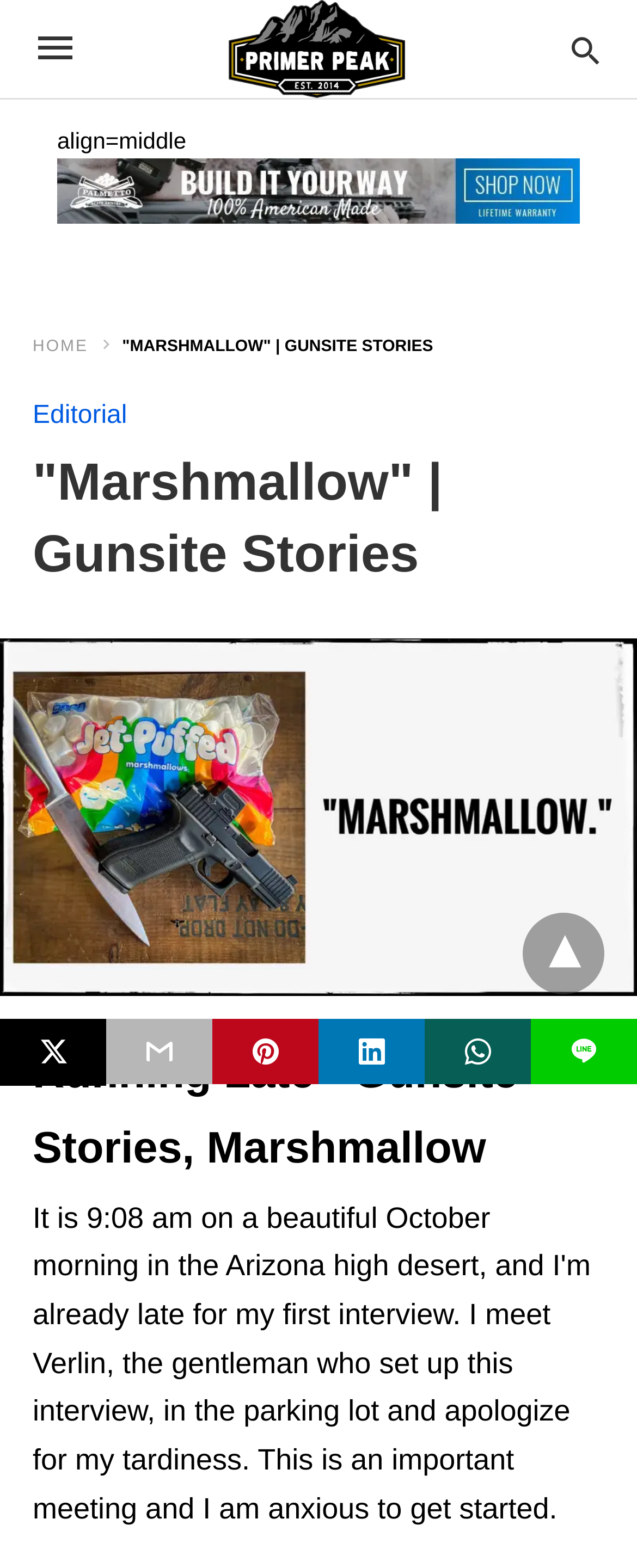Locate the bounding box coordinates of the element I should click to achieve the following instruction: "Click on the dropdown menu".

[0.821, 0.582, 0.949, 0.634]